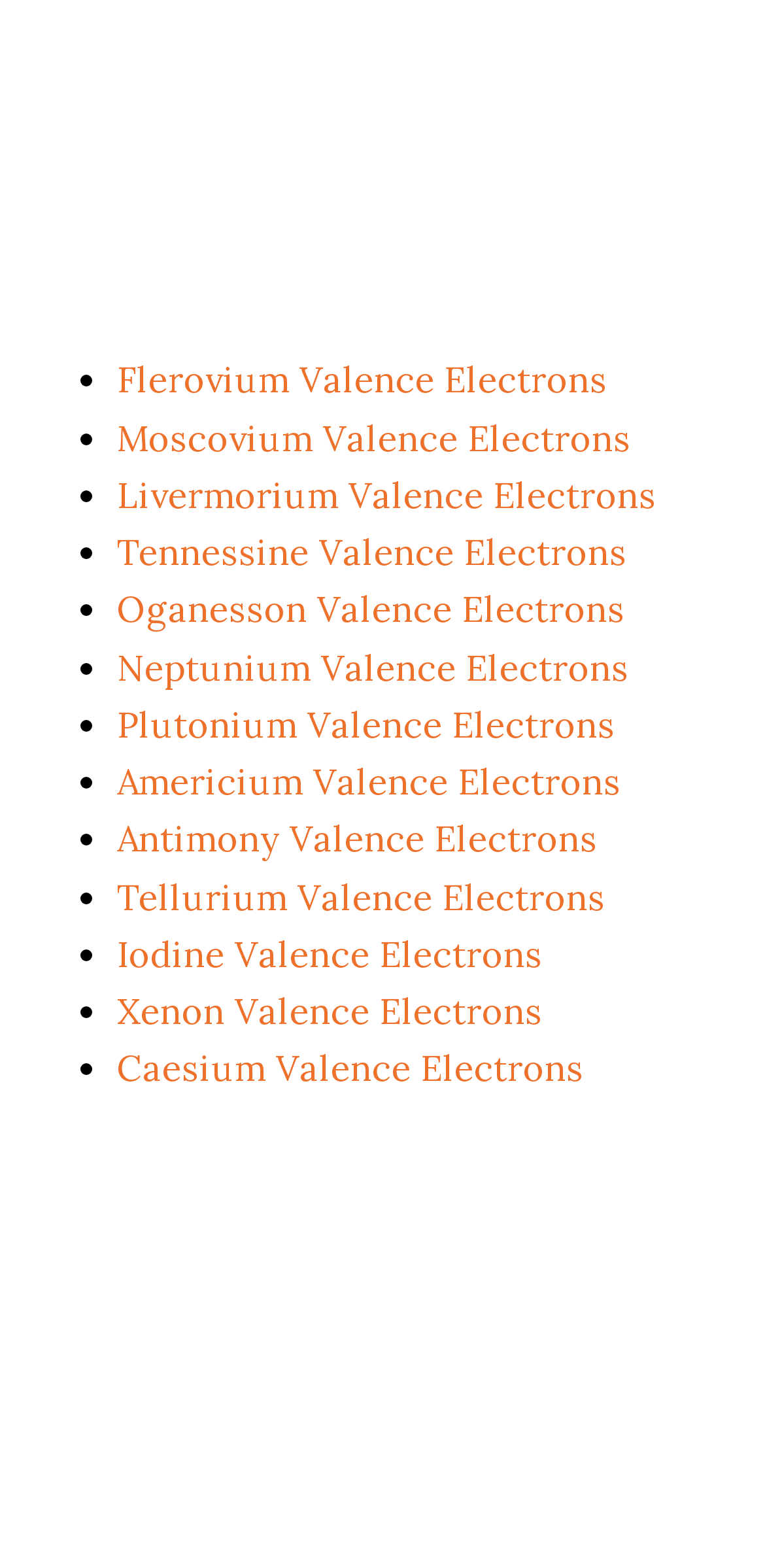Identify the bounding box coordinates of the region that needs to be clicked to carry out this instruction: "Learn about Livermorium Valence Electrons". Provide these coordinates as four float numbers ranging from 0 to 1, i.e., [left, top, right, bottom].

[0.153, 0.301, 0.858, 0.33]